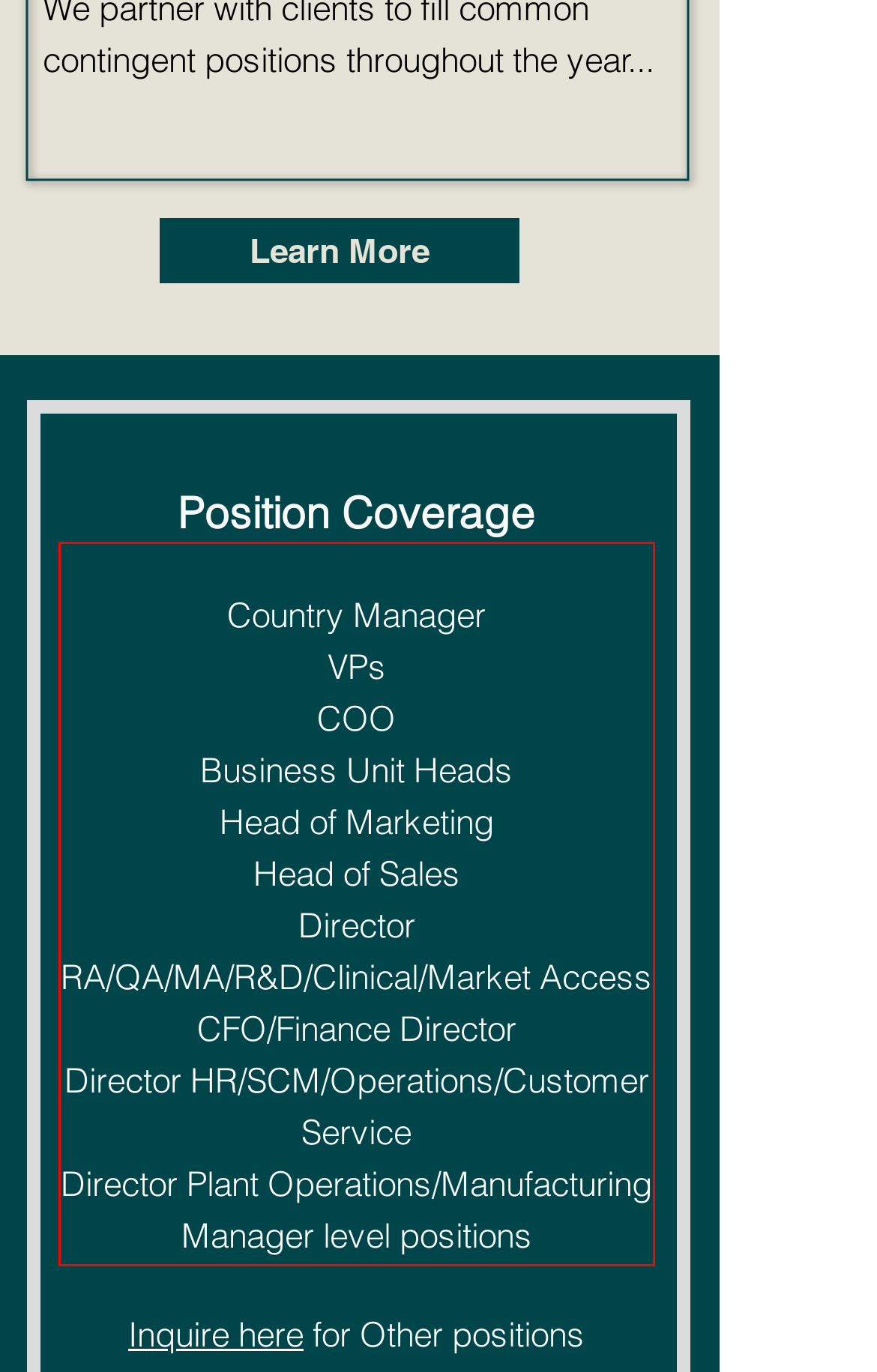You are given a screenshot showing a webpage with a red bounding box. Perform OCR to capture the text within the red bounding box.

Country Manager VPs COO Business Unit Heads Head of Marketing Head of Sales Director RA/QA/MA/R&D/Clinical/Market Access CFO/Finance Director Director HR/SCM/Operations/Customer Service Director Plant Operations/Manufacturing Manager level positions